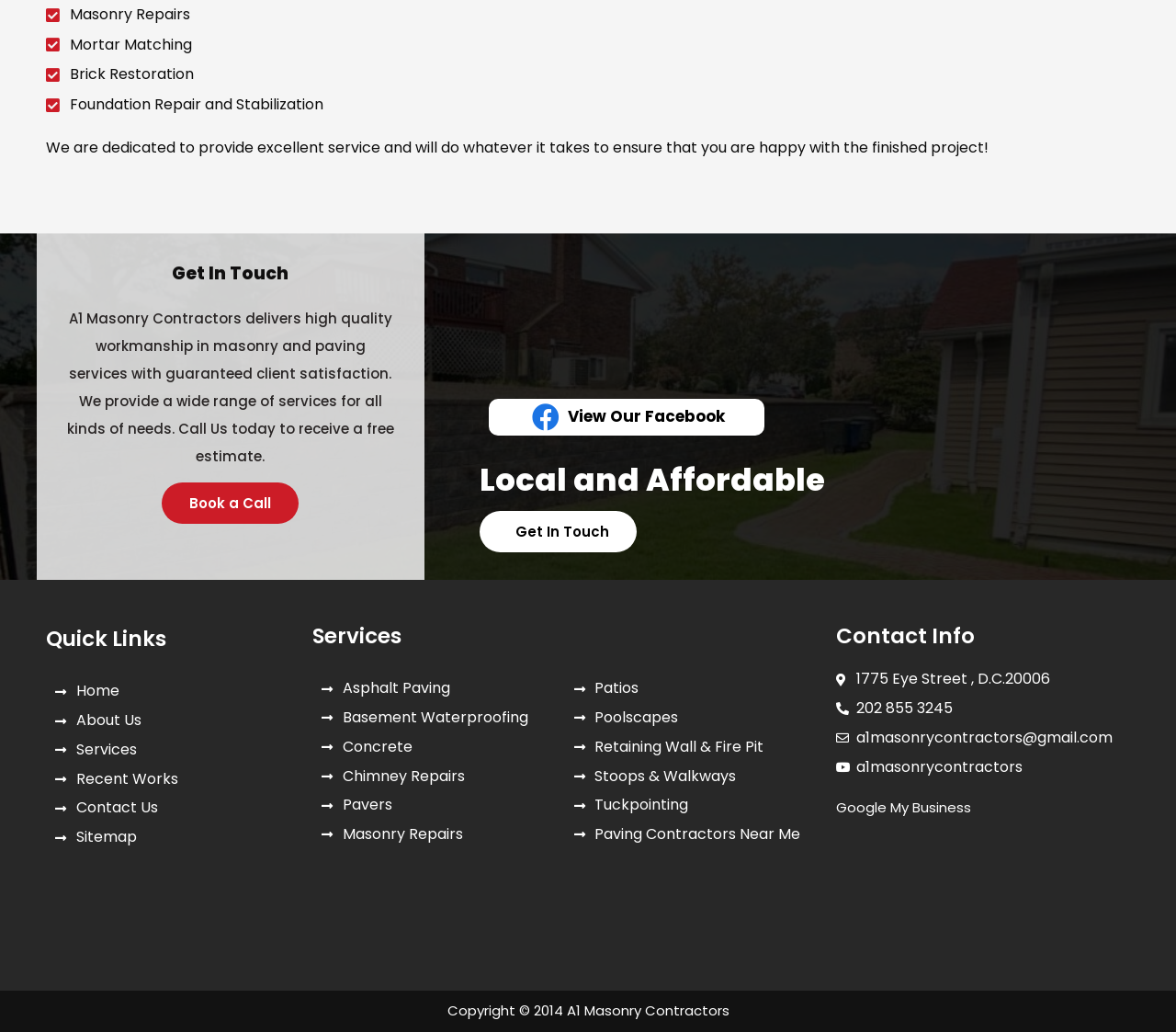Kindly determine the bounding box coordinates for the clickable area to achieve the given instruction: "Call '202 855 3245'".

[0.711, 0.676, 0.958, 0.698]